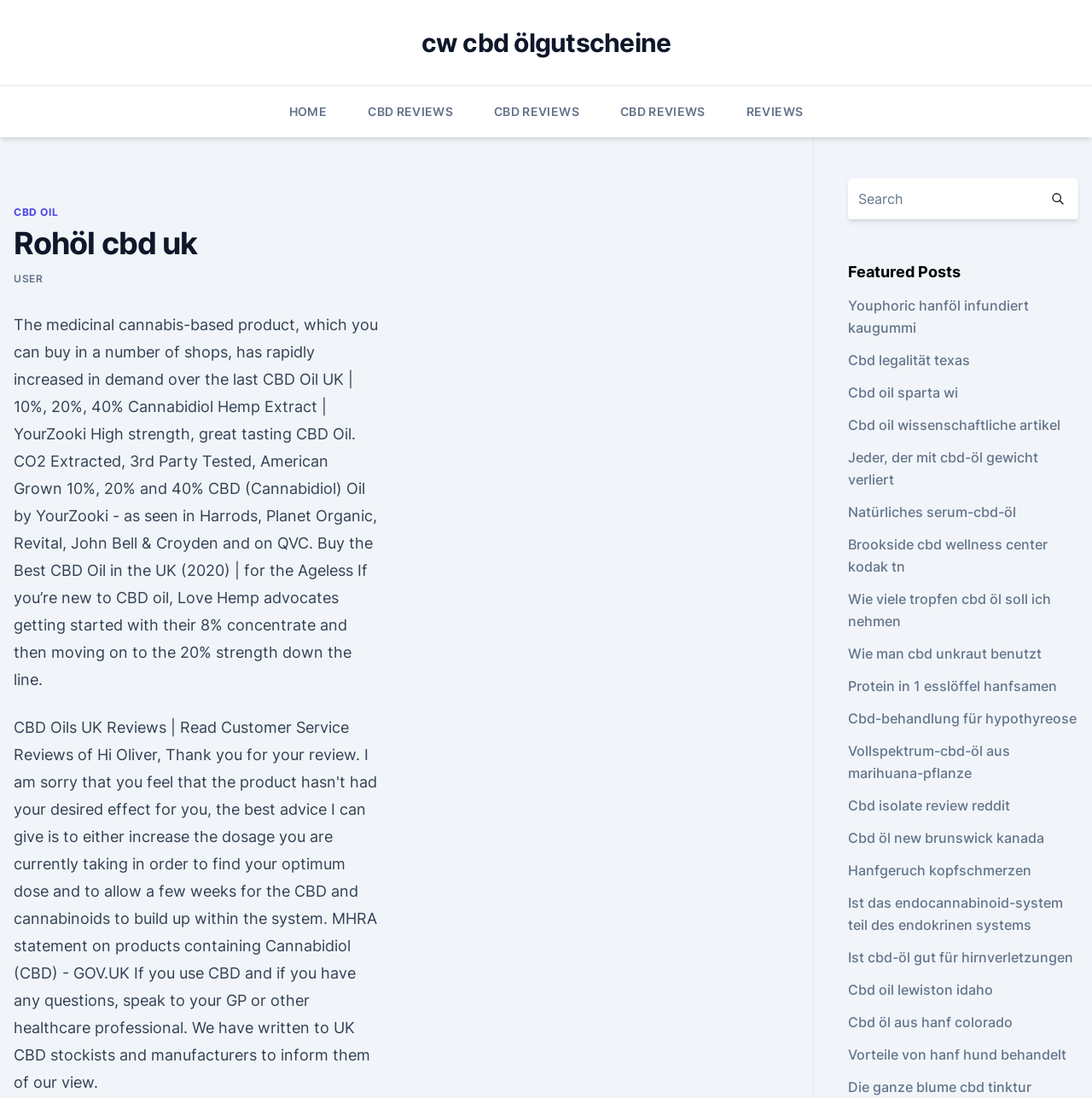What is the main heading displayed on the webpage? Please provide the text.

Rohöl cbd uk